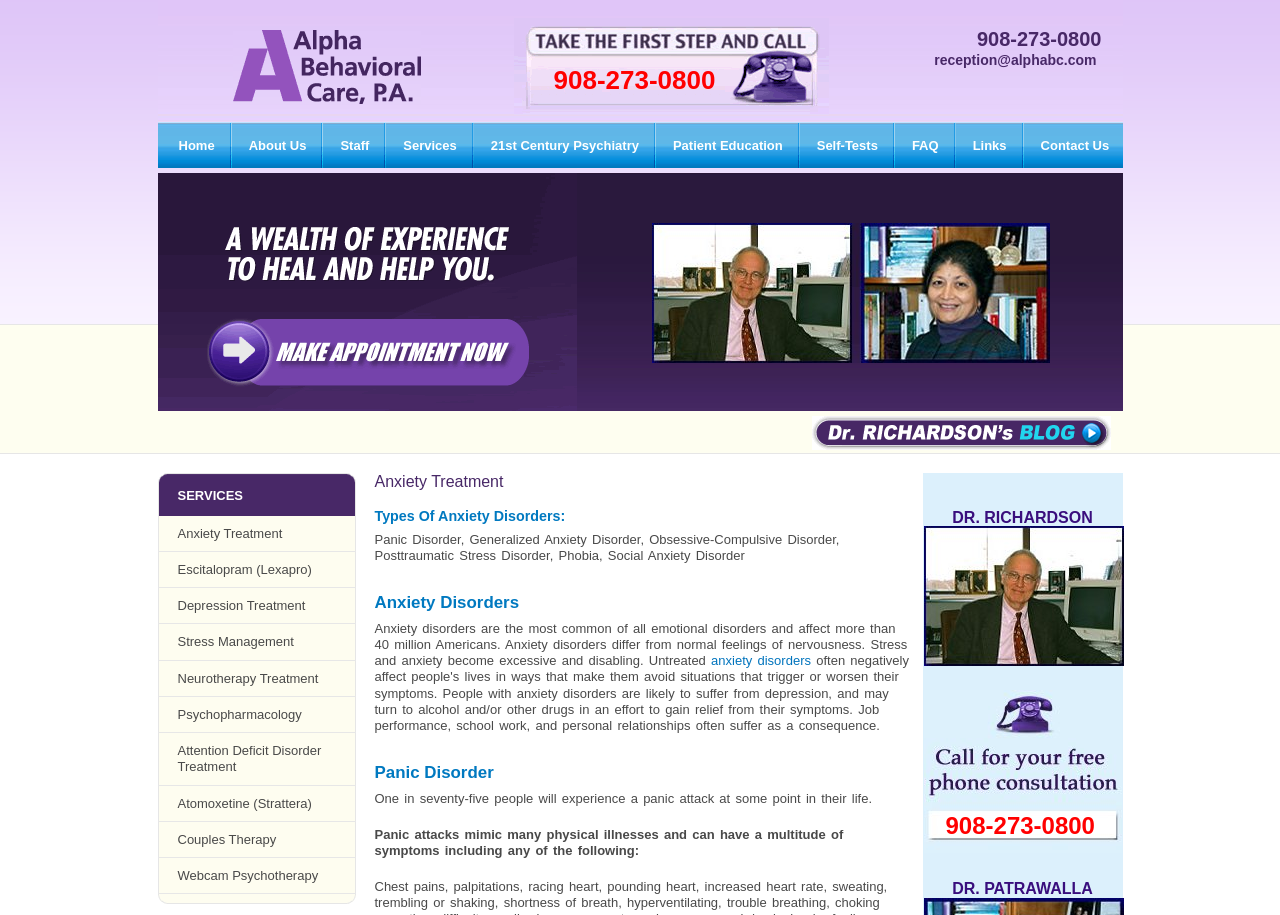What is the service provided by Alpha Behavioral Care? Examine the screenshot and reply using just one word or a brief phrase.

Anxiety Treatment